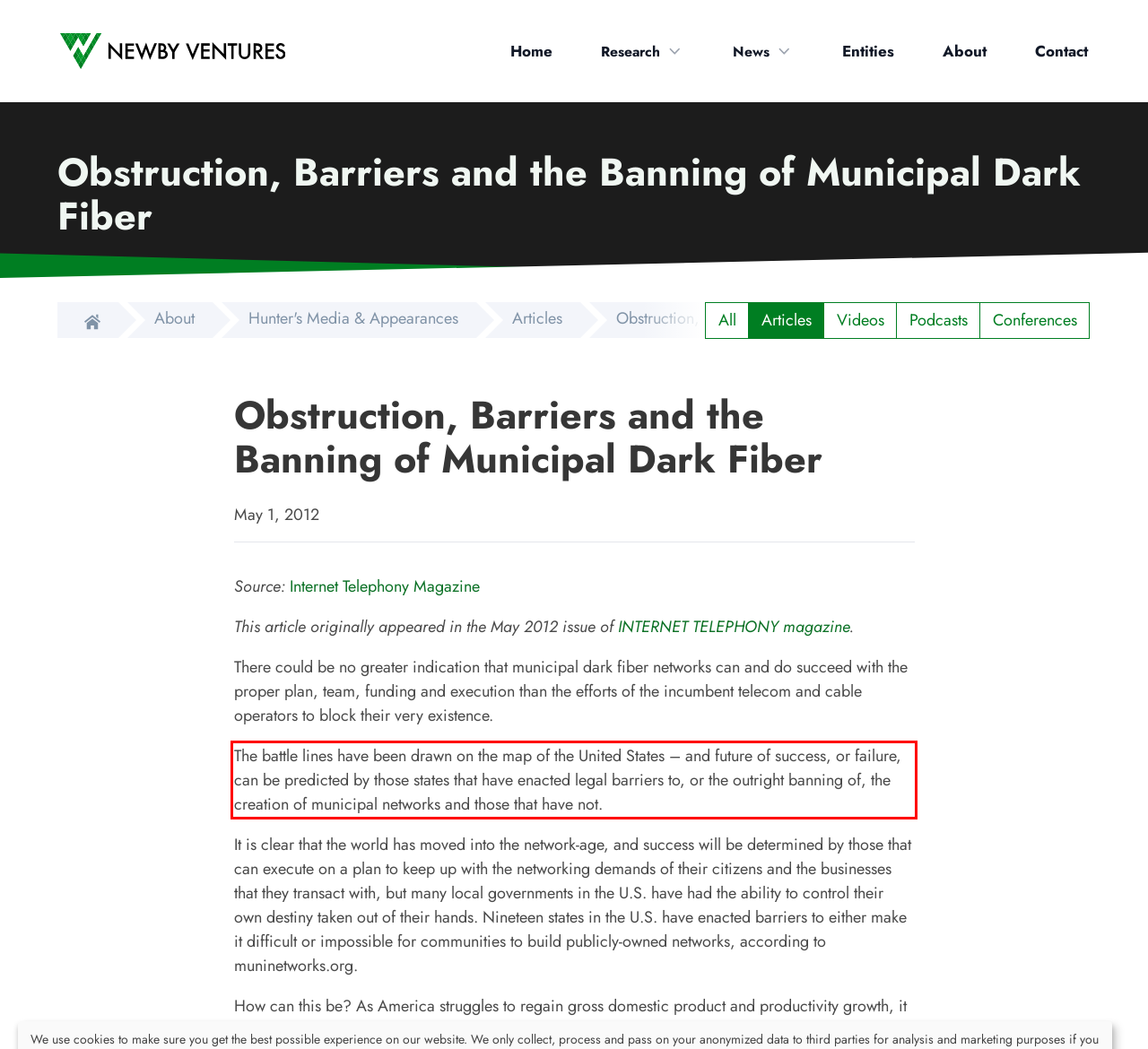Using the provided screenshot of a webpage, recognize and generate the text found within the red rectangle bounding box.

The battle lines have been drawn on the map of the United States – and future of success, or failure, can be predicted by those states that have enacted legal barriers to, or the outright banning of, the creation of municipal networks and those that have not.